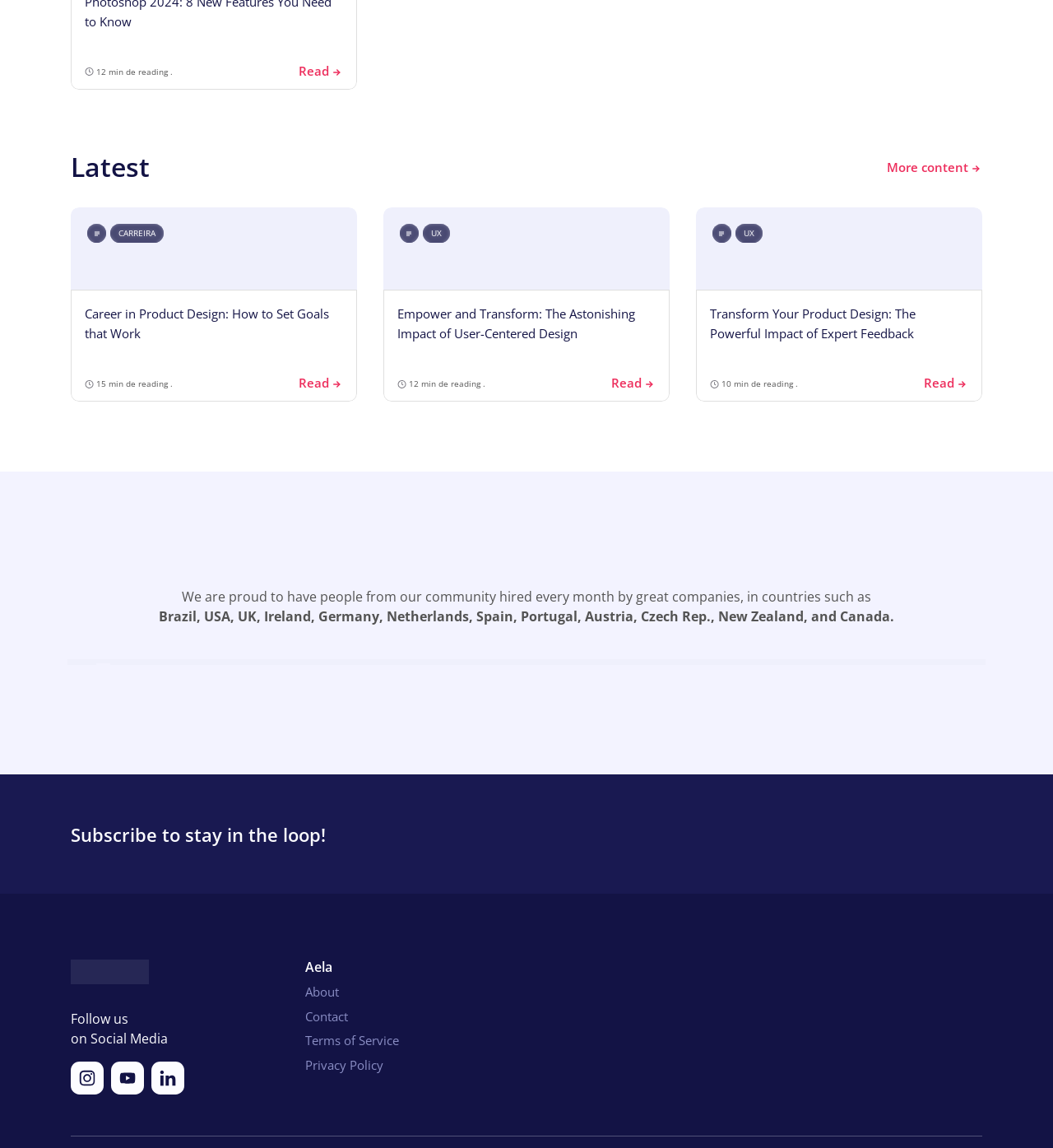What is the theme of the articles on this webpage? Using the information from the screenshot, answer with a single word or phrase.

Design and Product Development